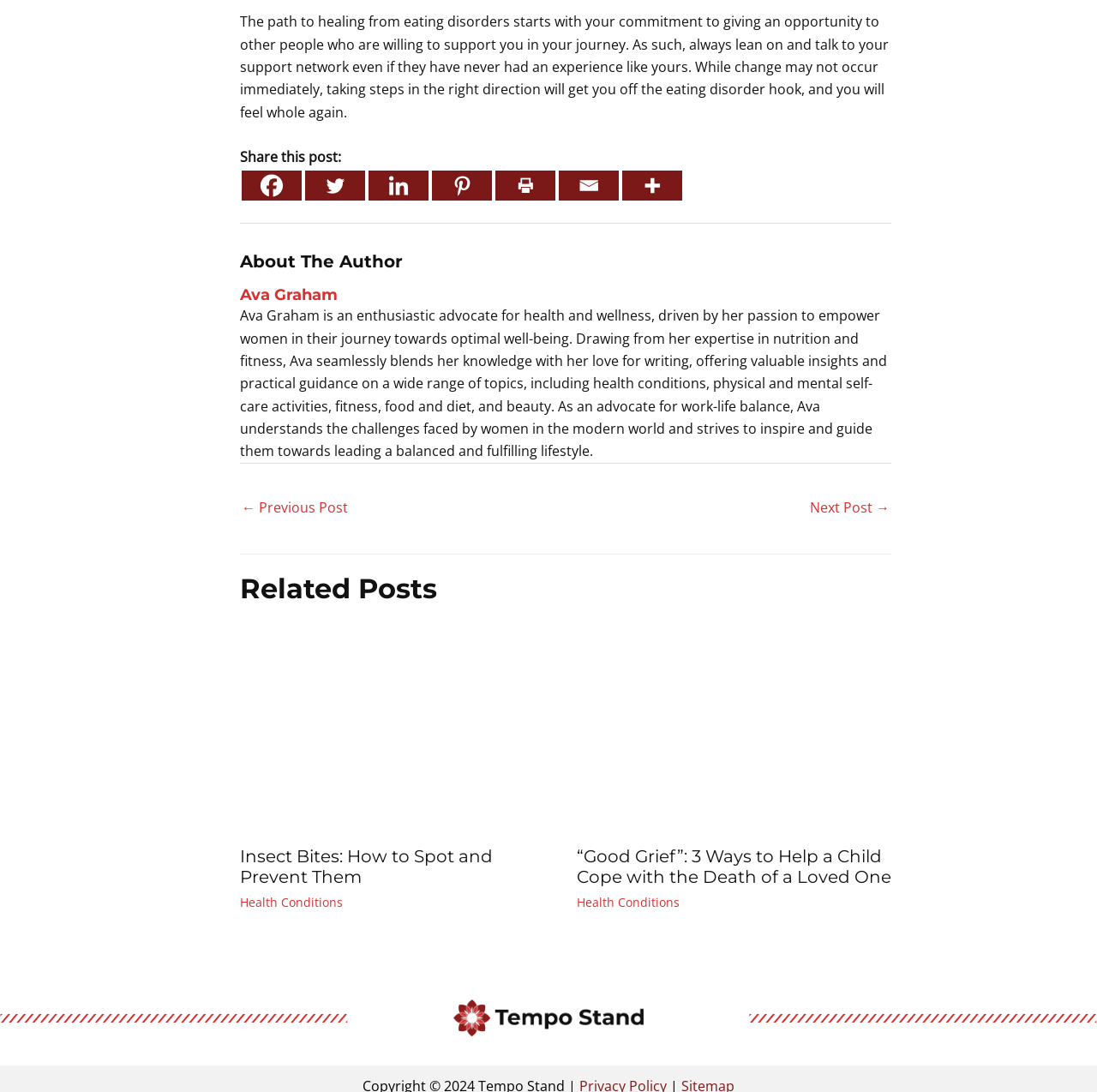Give the bounding box coordinates for the element described by: "title="More"".

[0.567, 0.156, 0.622, 0.184]